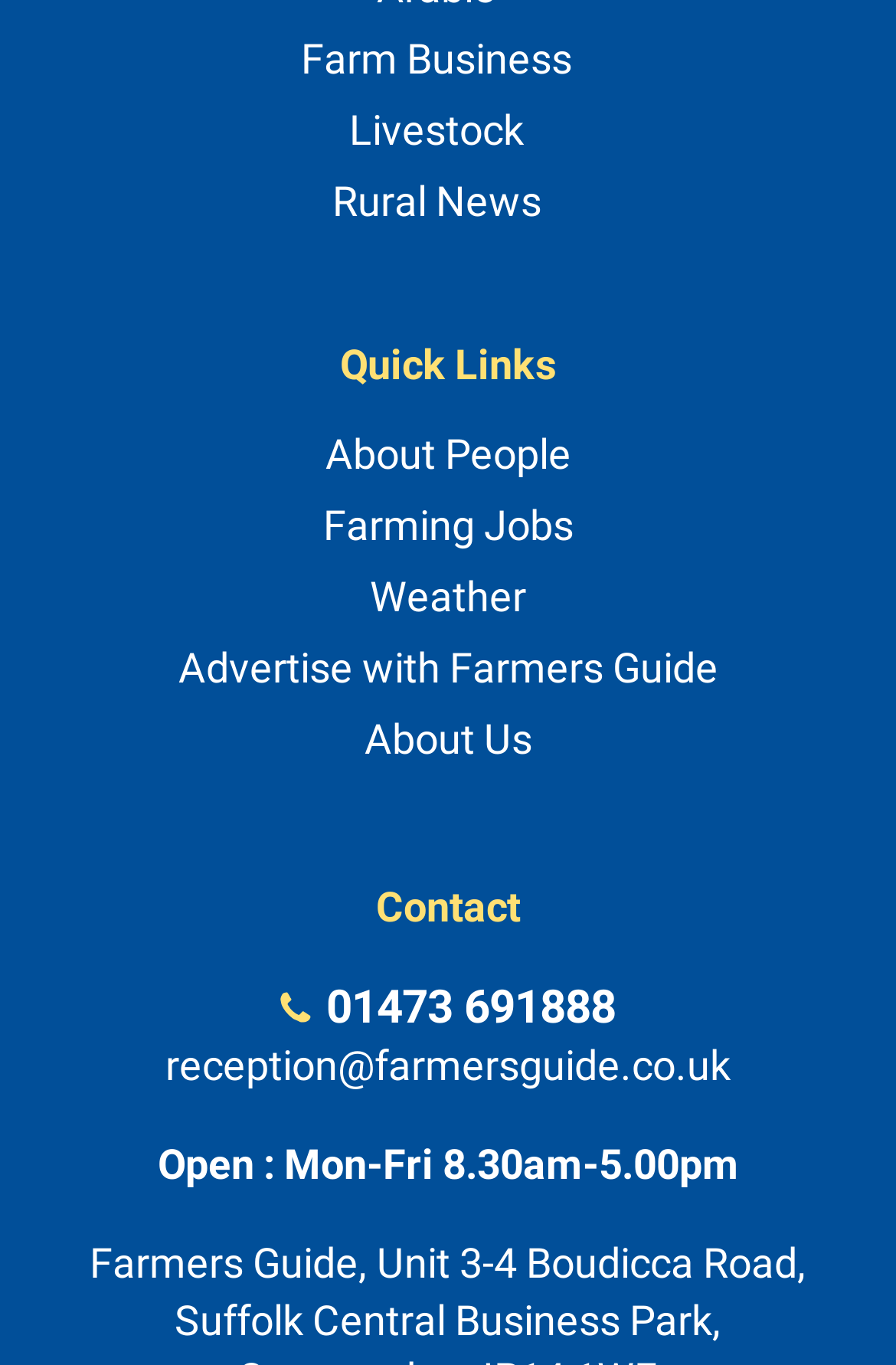Use a single word or phrase to respond to the question:
Where is the company located?

Suffolk Central Business Park